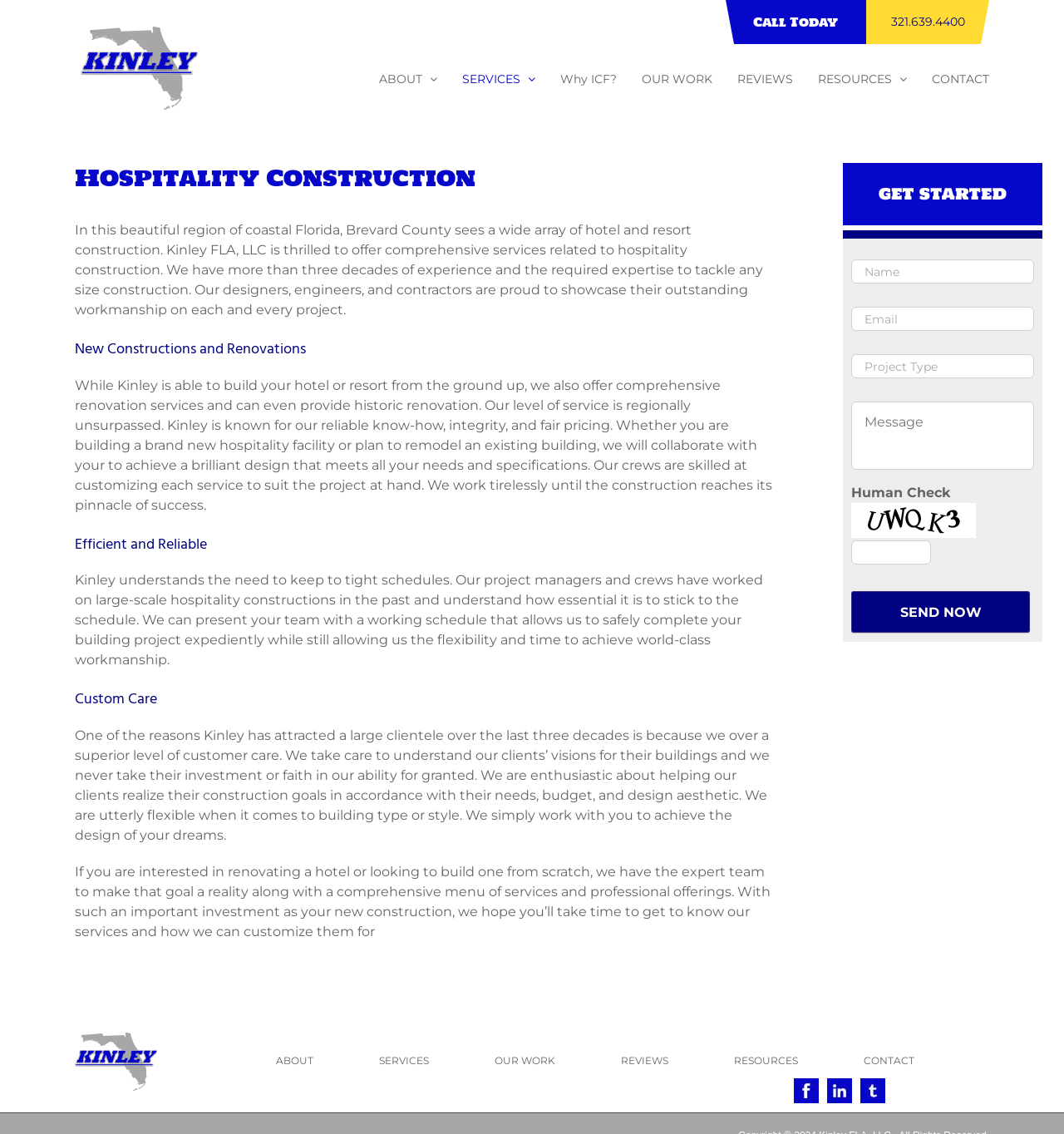What can Kinley FLA, LLC help clients with?
Look at the image and answer the question using a single word or phrase.

Achieving construction goals